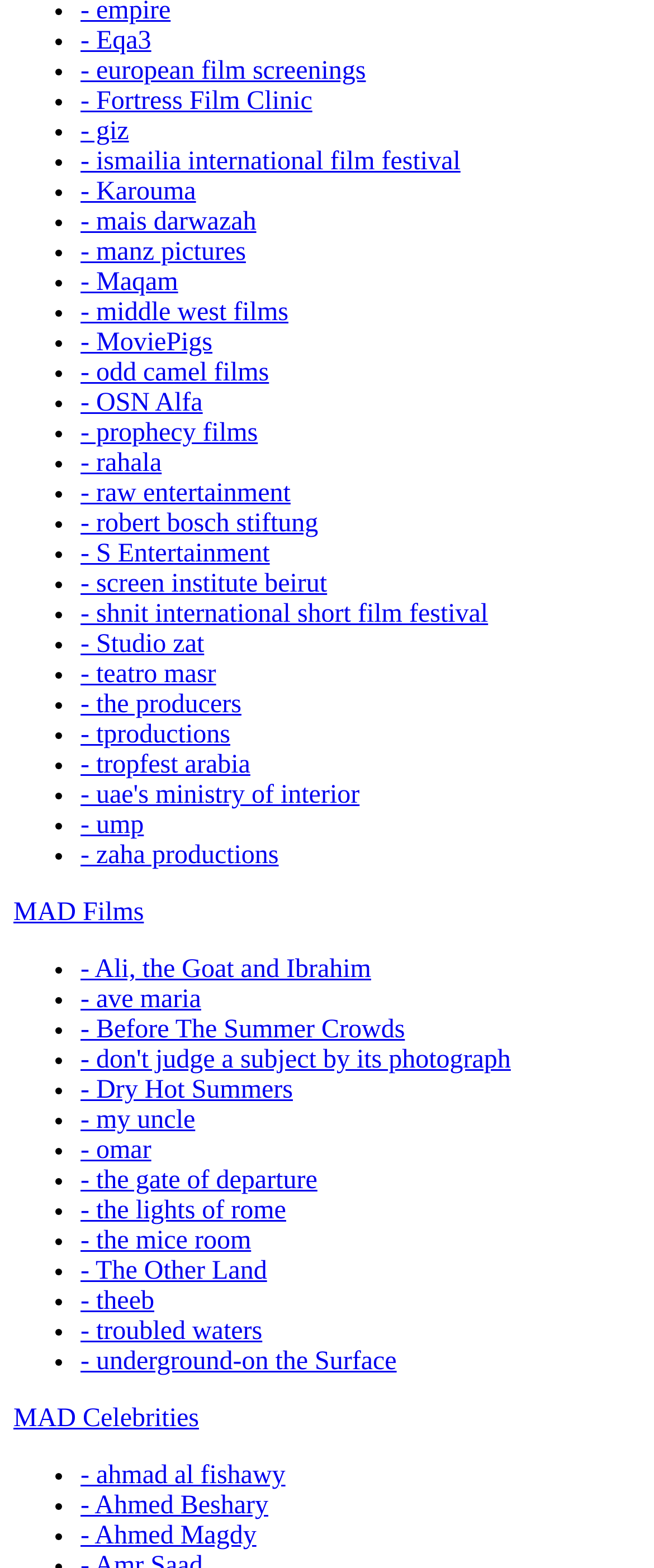Based on the provided description, "- screen institute beirut", find the bounding box of the corresponding UI element in the screenshot.

[0.123, 0.363, 0.5, 0.382]